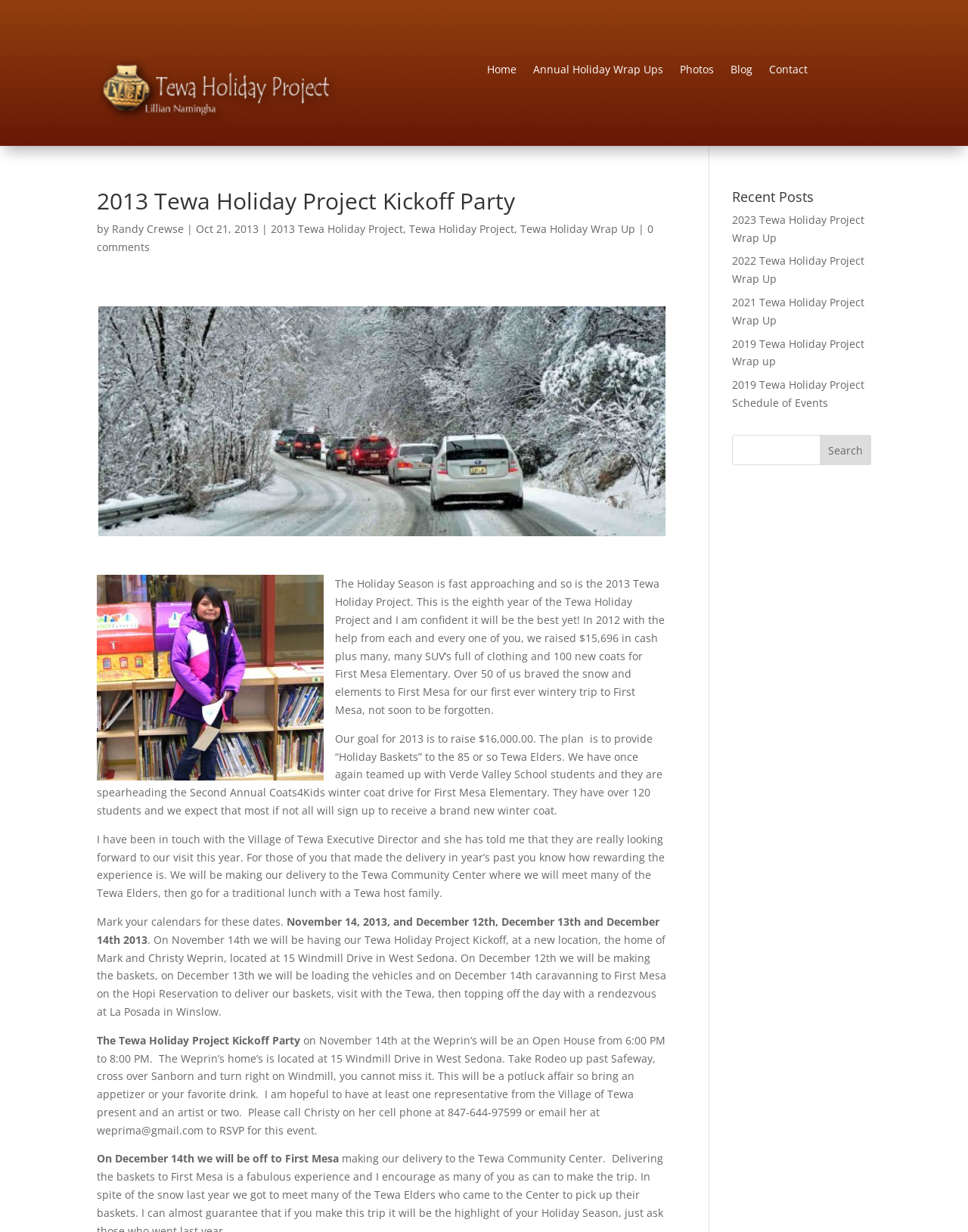Where is the Tewa Holiday Project Kickoff Party located? Refer to the image and provide a one-word or short phrase answer.

15 Windmill Drive, West Sedona